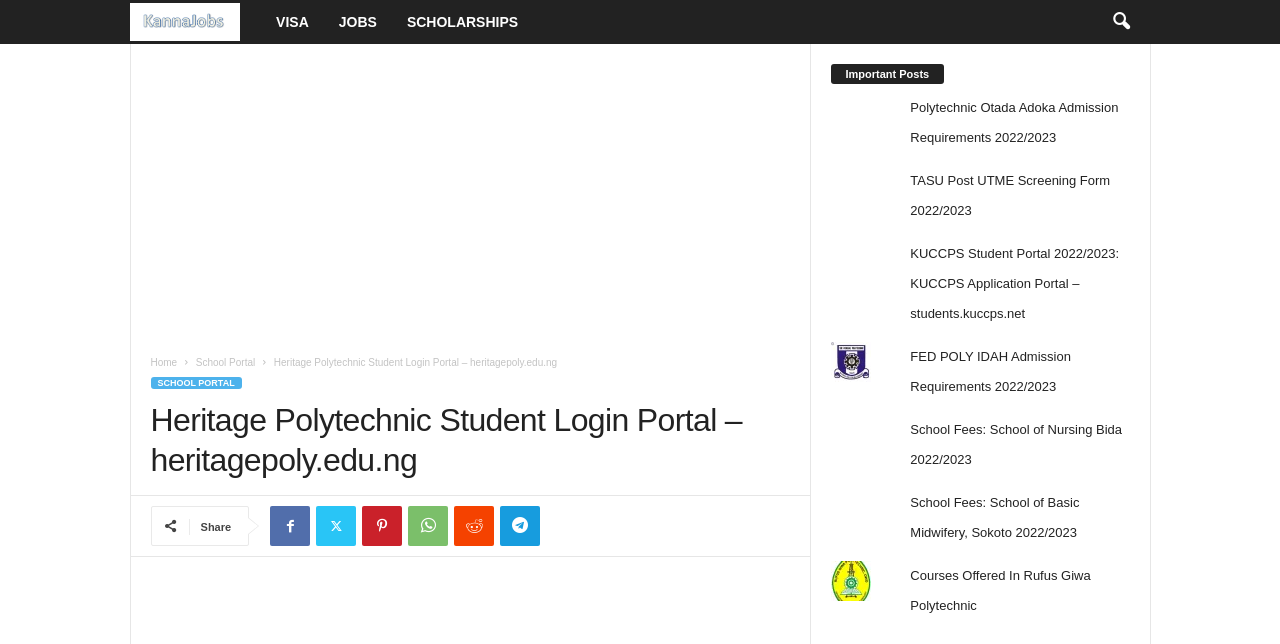Answer the question briefly using a single word or phrase: 
How many images are displayed in the 'Important Posts' section?

6